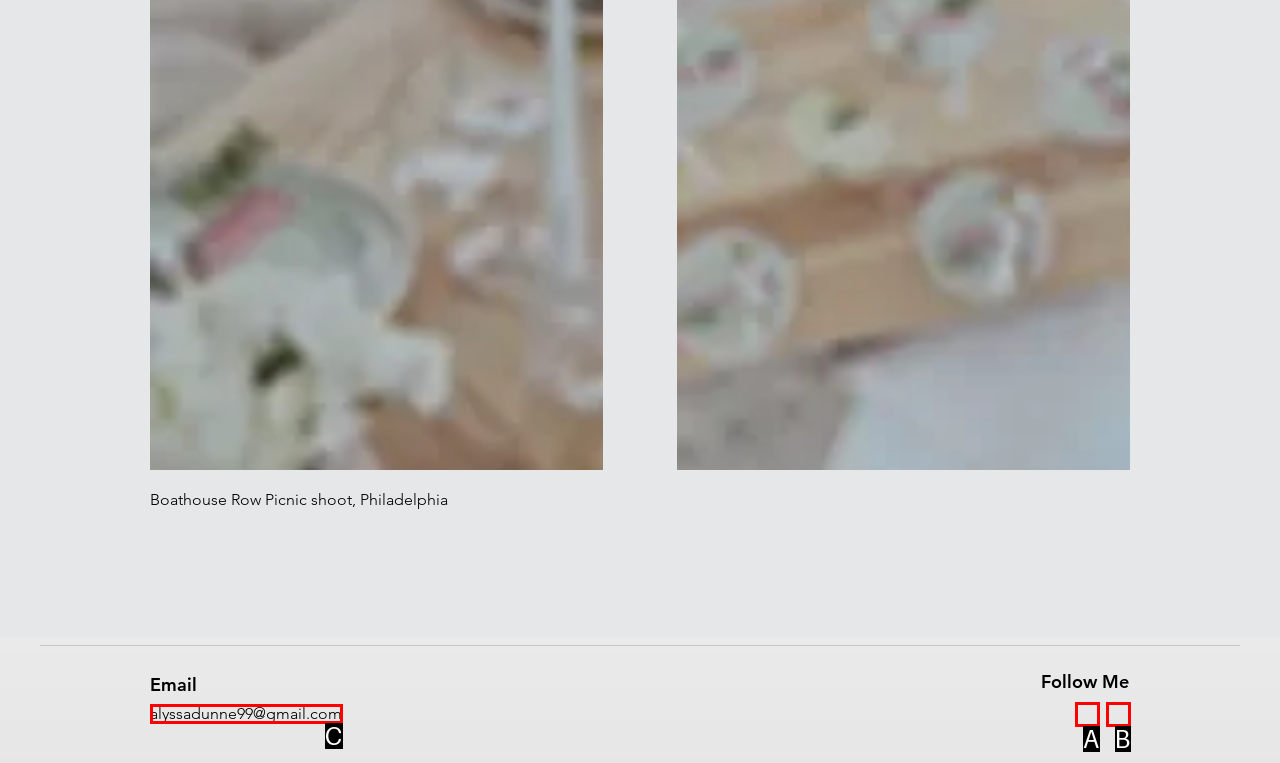Given the element description: aria-label="Instagram", choose the HTML element that aligns with it. Indicate your choice with the corresponding letter.

B